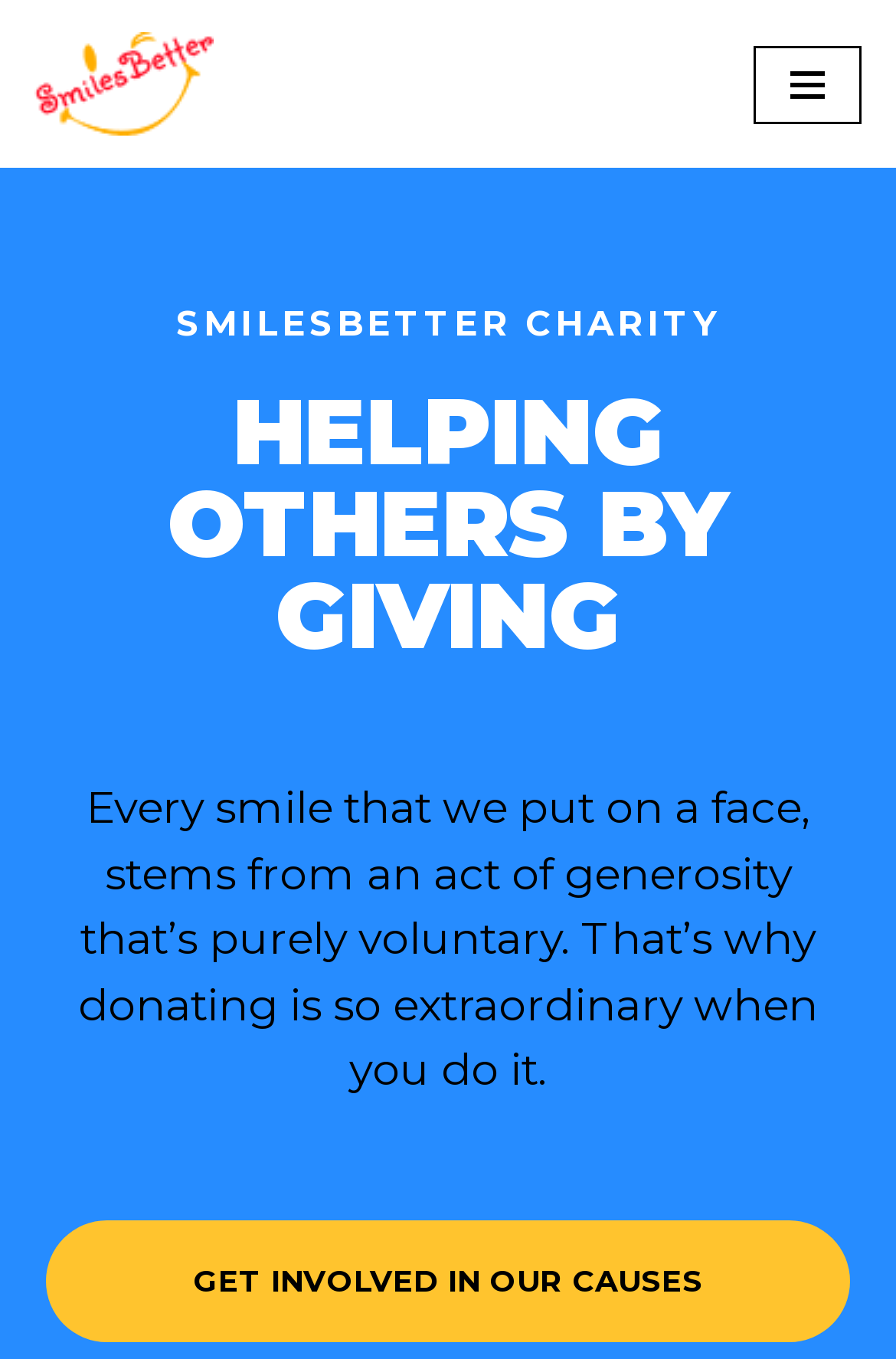How does donating make a difference?
Use the image to answer the question with a single word or phrase.

It puts a smile on a face